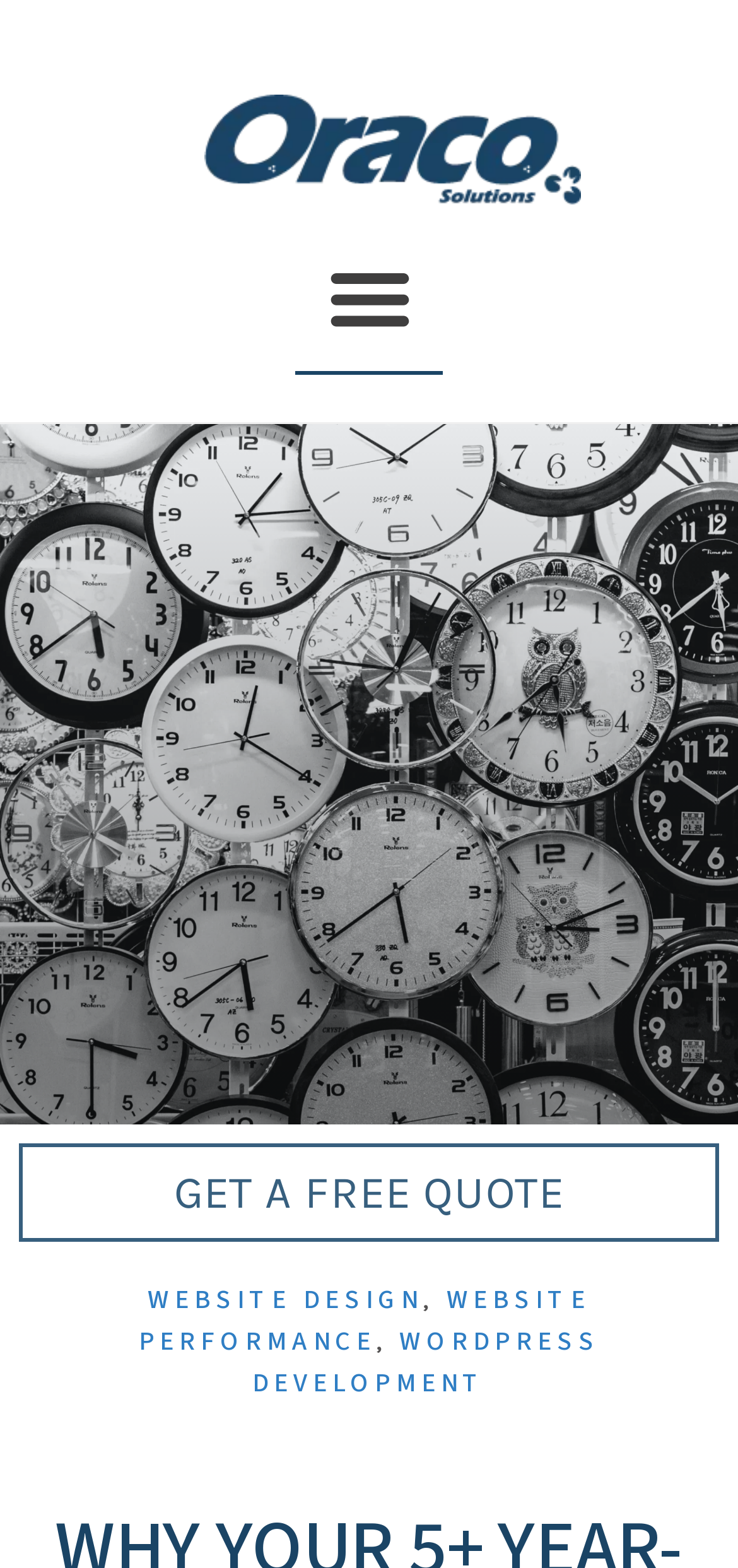Respond to the following question with a brief word or phrase:
What is the position of the 'GET A FREE QUOTE' link?

Top right